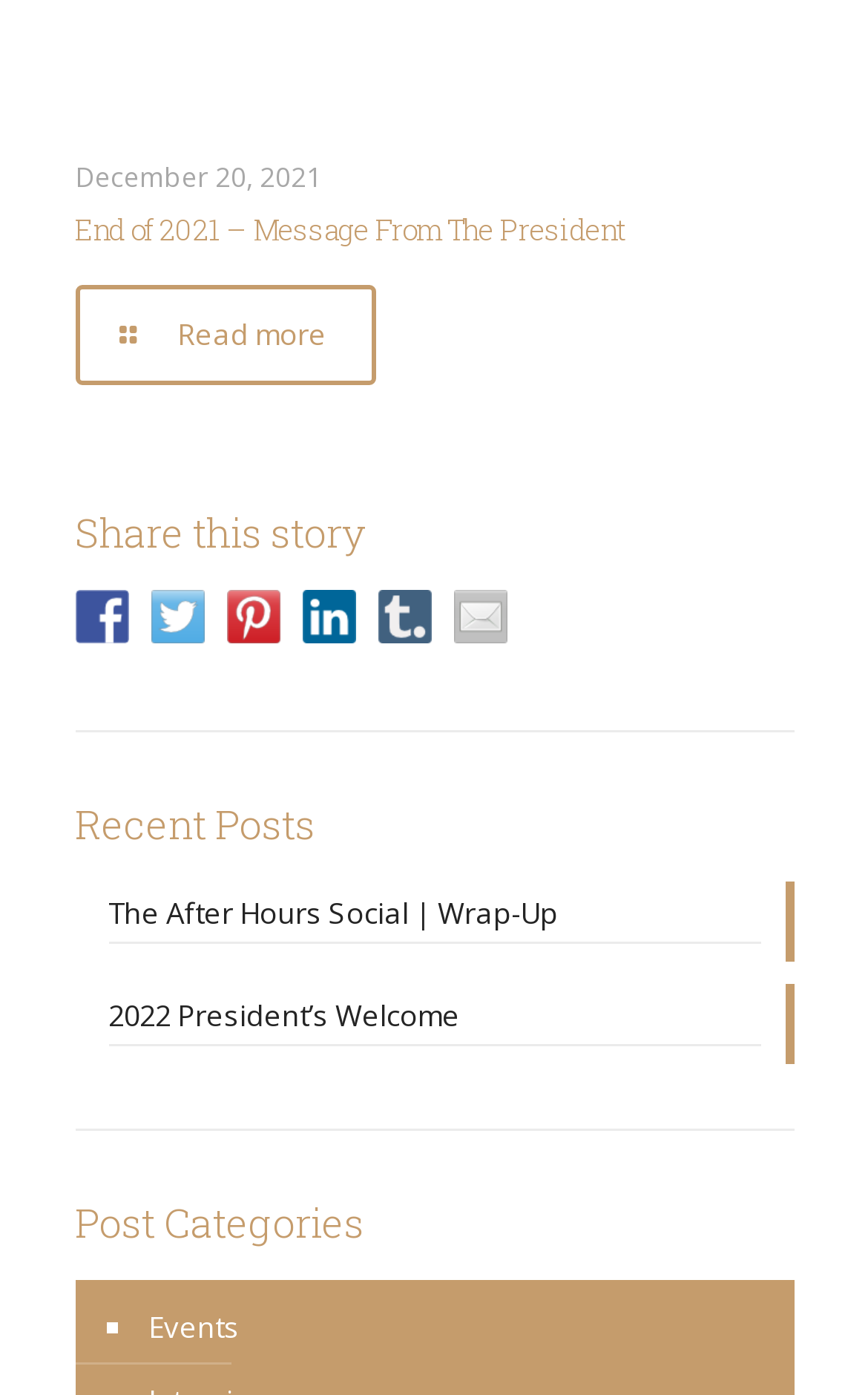How many social media platforms are available to share the story?
Please provide a single word or phrase as the answer based on the screenshot.

5